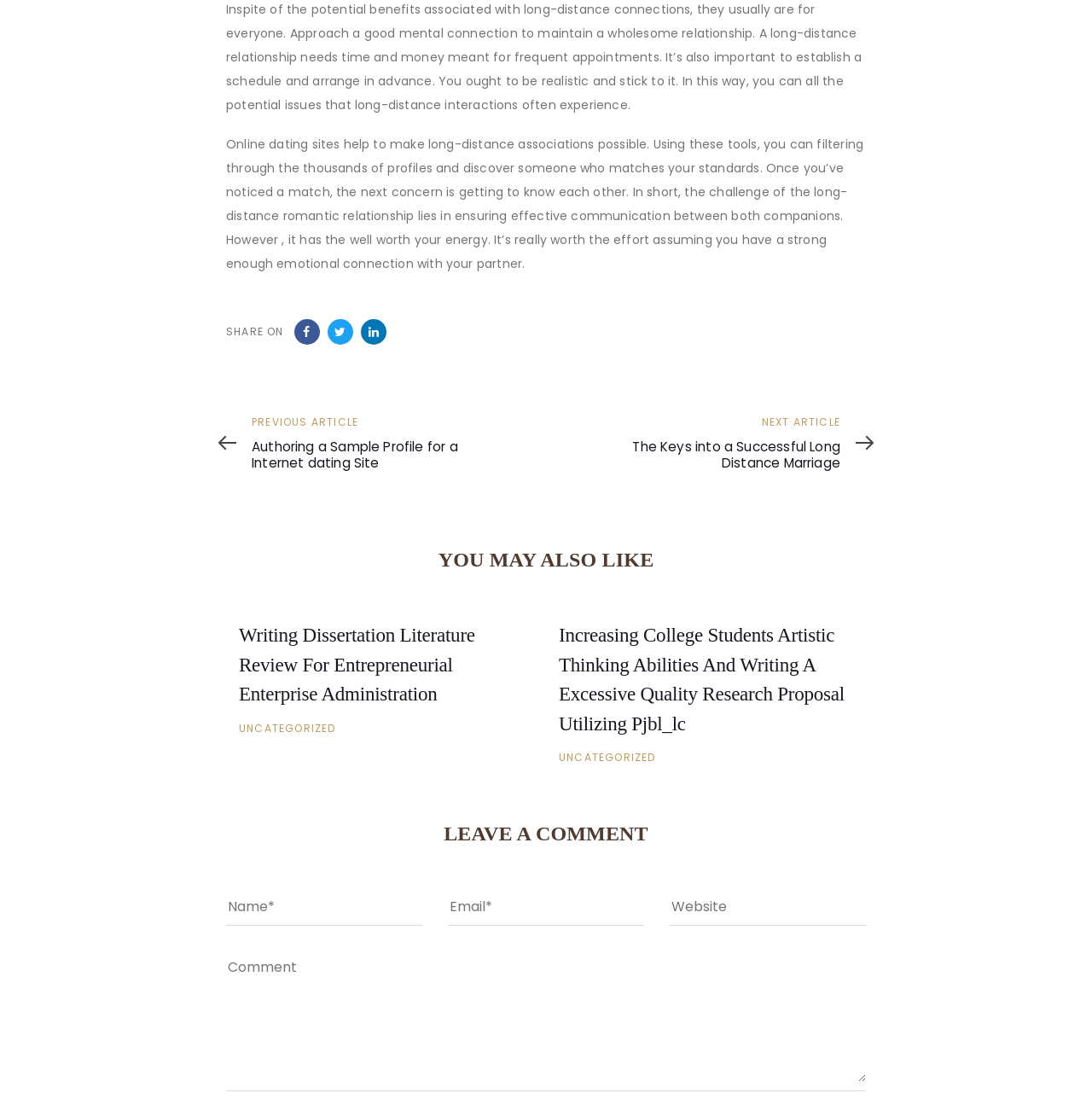What is the purpose of the 'SHARE ON' section?
Please respond to the question with as much detail as possible.

The 'SHARE ON' section, located in the FooterAsNonLandmark element with ID 70, contains links to social media platforms, indicating that its purpose is to allow users to share the article on these platforms.